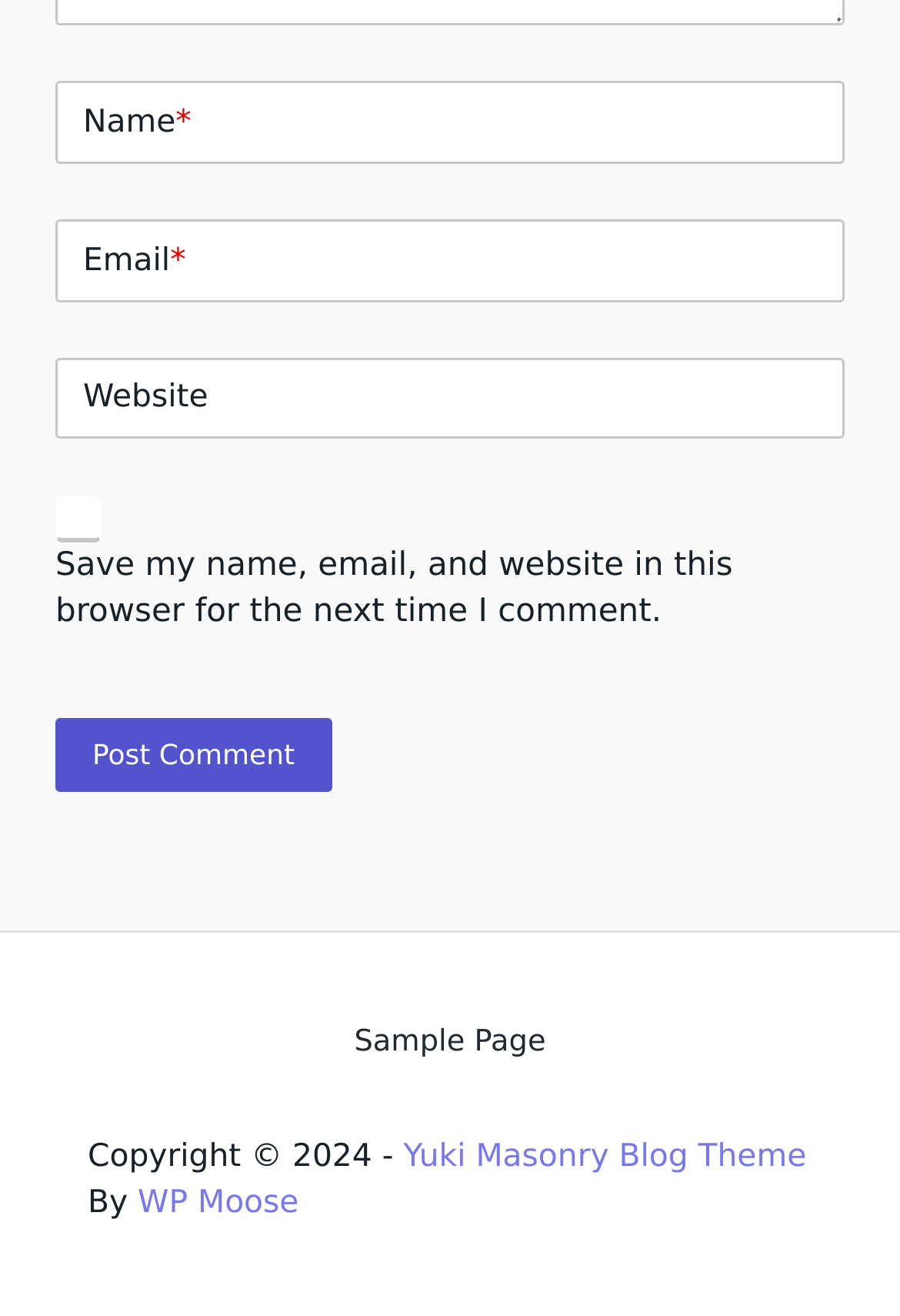What is the first field to fill in the form?
We need a detailed and exhaustive answer to the question. Please elaborate.

The first field to fill in the form is 'Name' because it is the first textbox element with a label 'Name *' and it is required.